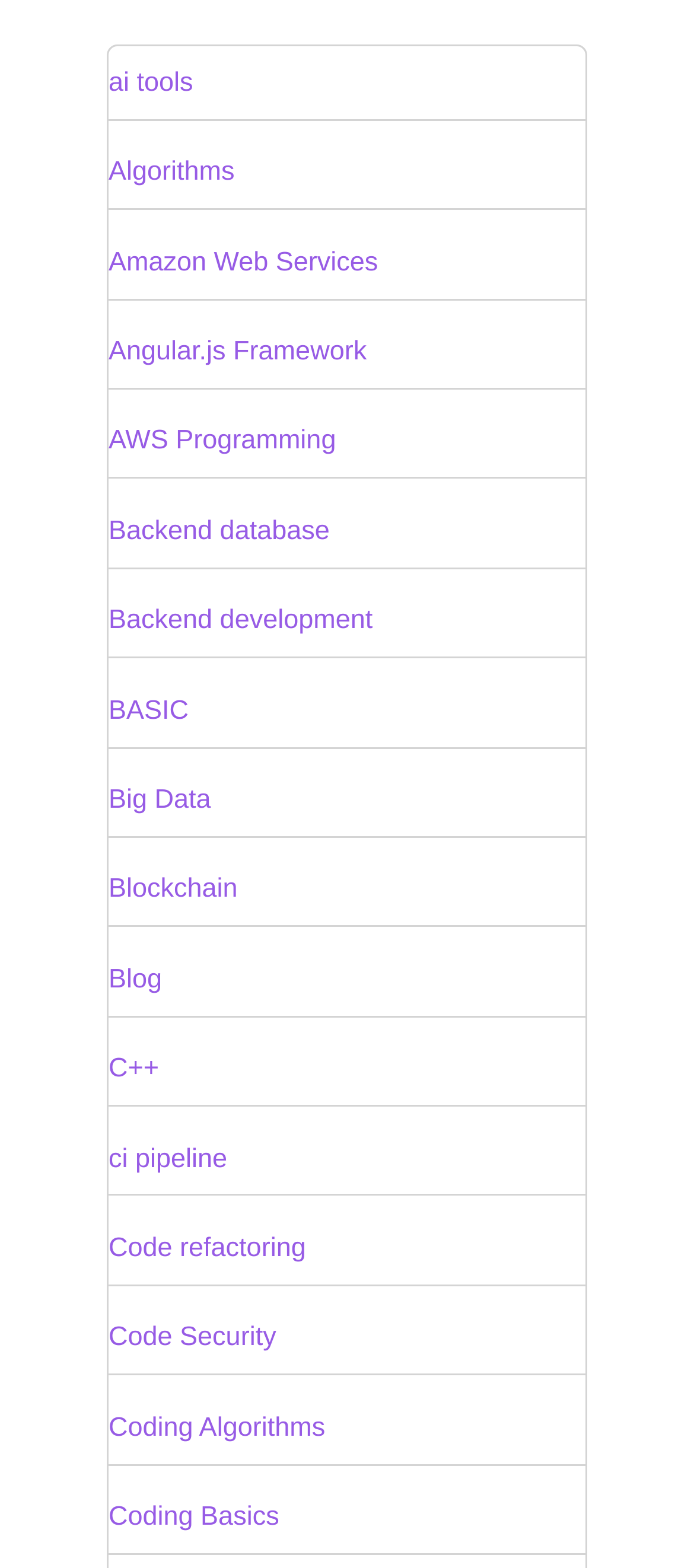How many links are there on the webpage in total?
Using the image, respond with a single word or phrase.

19